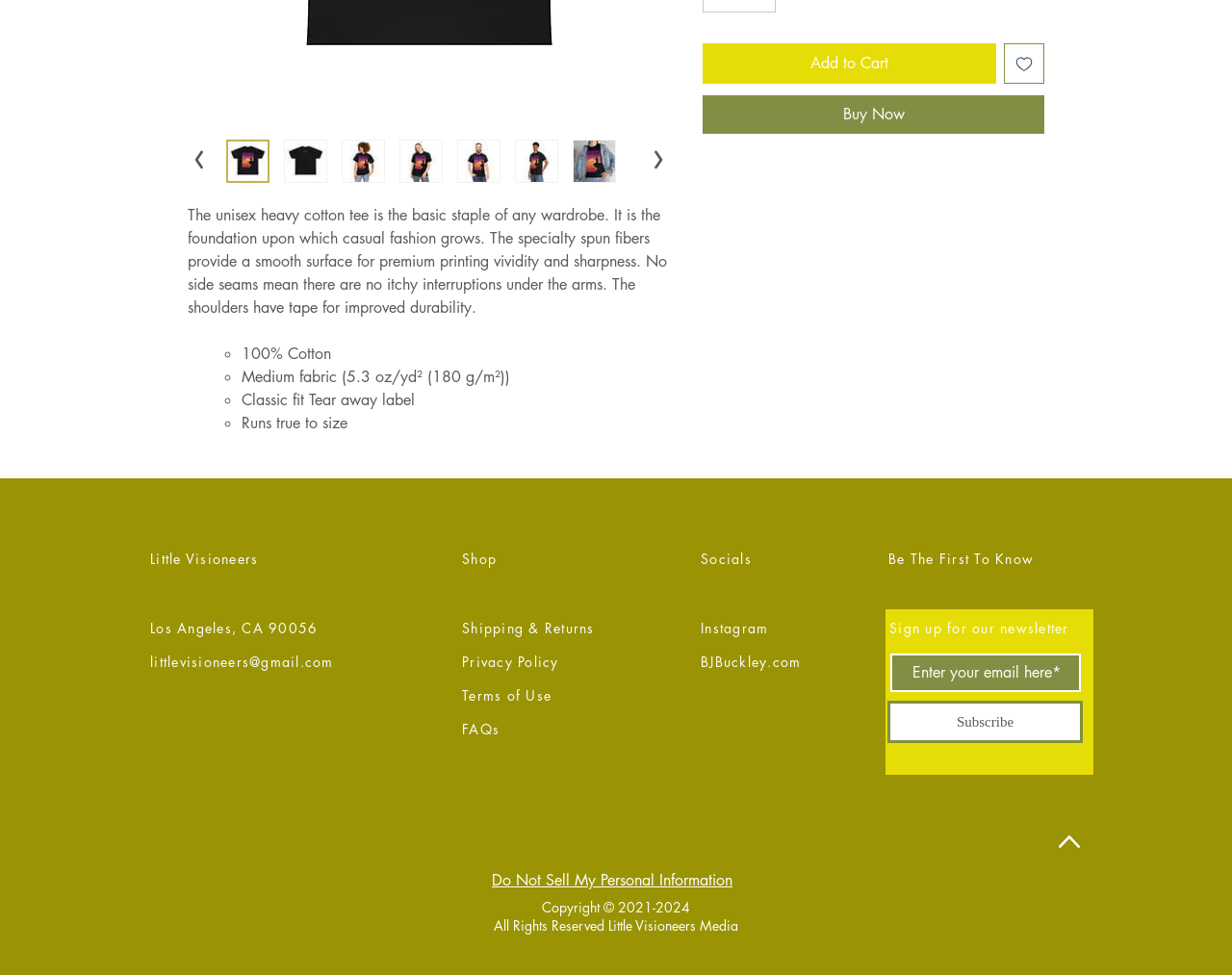From the element description Terms of Use, predict the bounding box coordinates of the UI element. The coordinates must be specified in the format (top-left x, top-left y, bottom-right x, bottom-right y) and should be within the 0 to 1 range.

[0.375, 0.704, 0.448, 0.723]